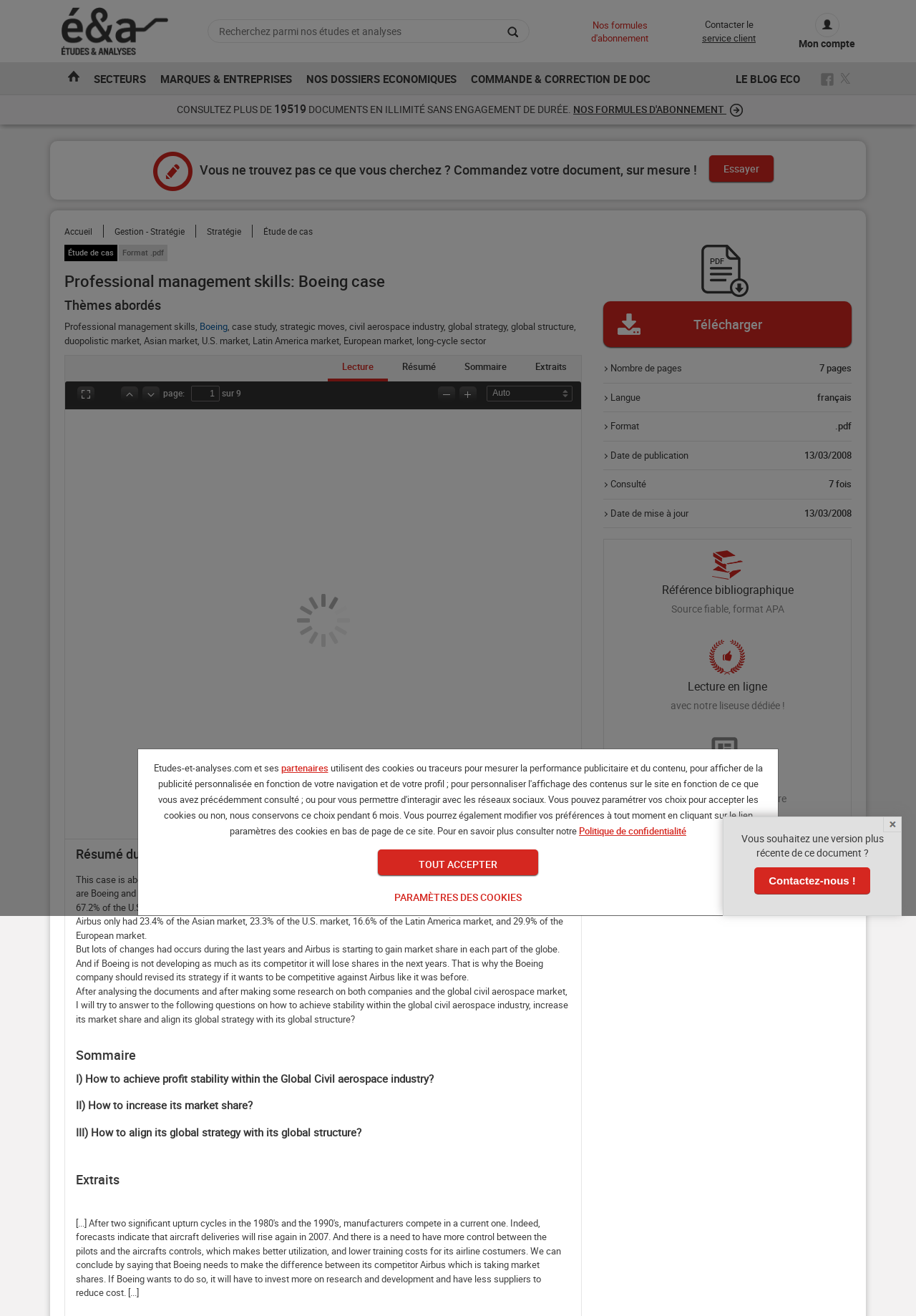Determine the coordinates of the bounding box for the clickable area needed to execute this instruction: "View the next page".

[0.149, 0.291, 0.174, 0.305]